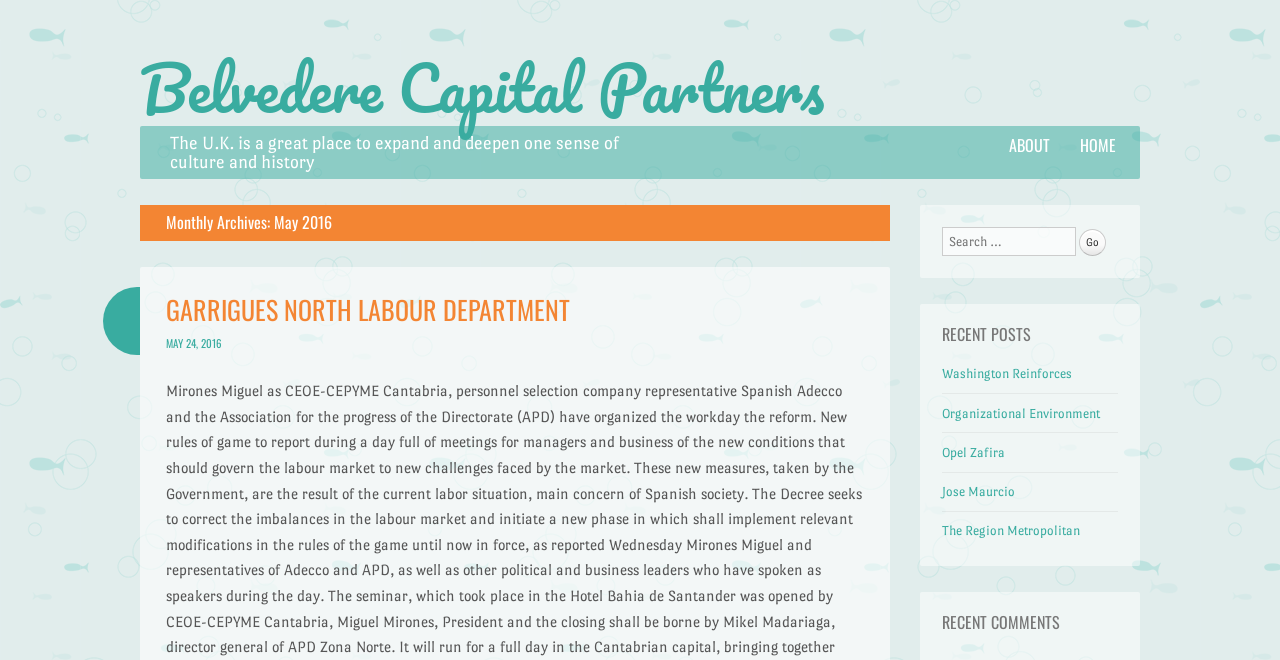Highlight the bounding box of the UI element that corresponds to this description: "May 24, 2016".

[0.129, 0.508, 0.173, 0.532]